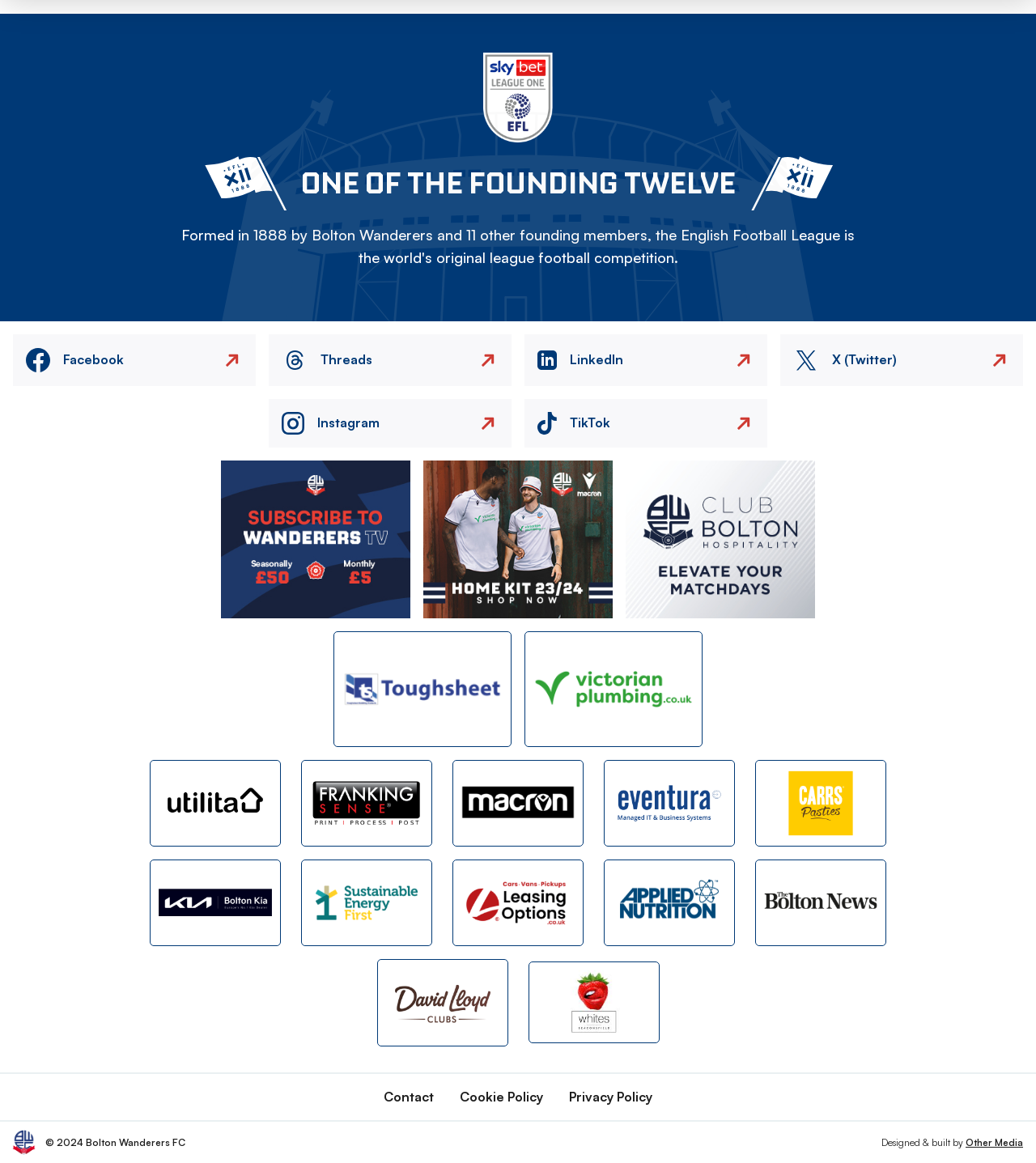Please mark the clickable region by giving the bounding box coordinates needed to complete this instruction: "Contact Dr. Arthur Yeh & Associates".

None